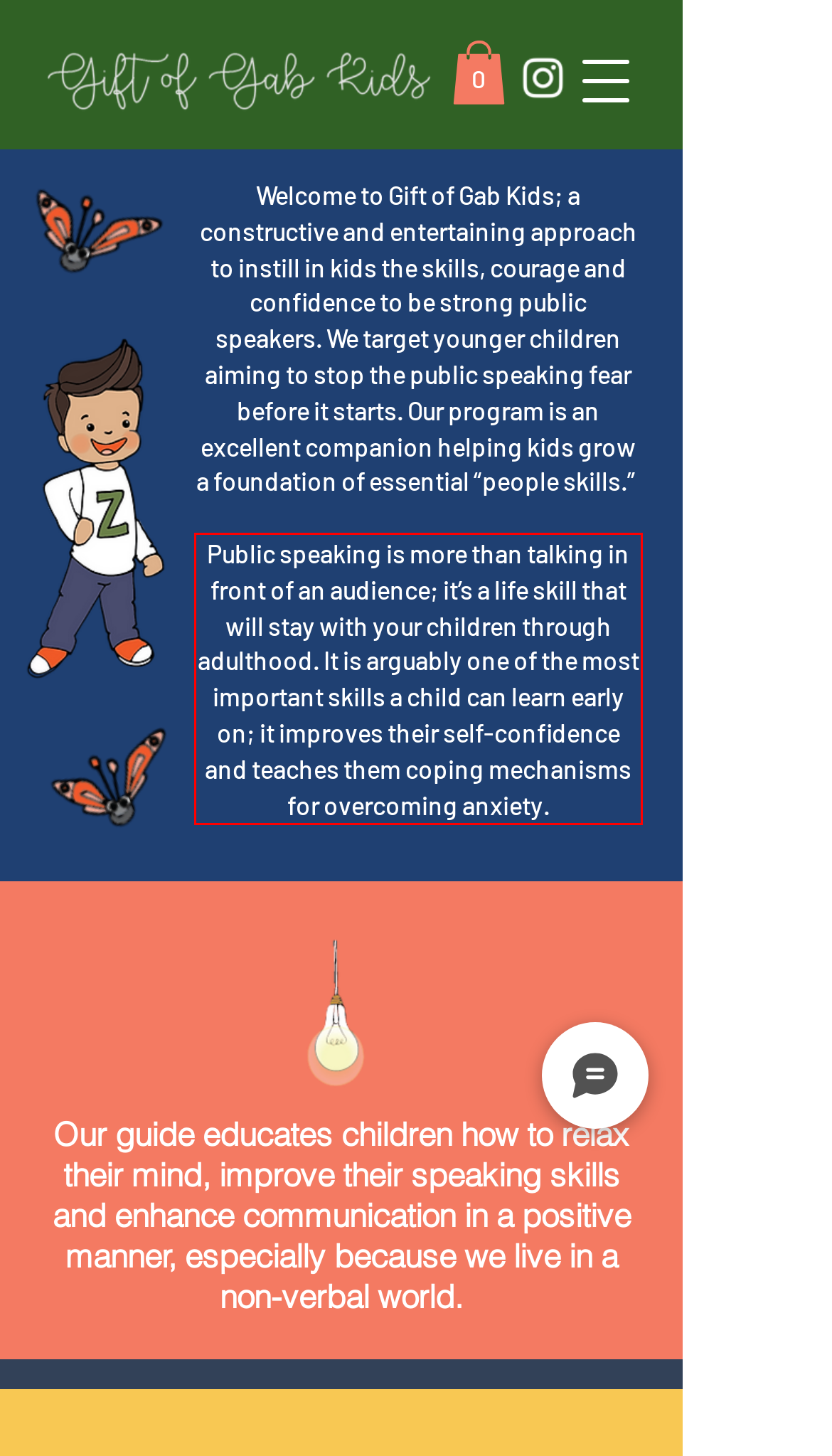Identify and transcribe the text content enclosed by the red bounding box in the given screenshot.

Public speaking is more than talking in front of an audience; it’s a life skill that will stay with your children through adulthood. It is arguably one of the most important skills a child can learn early on; it improves their self-confidence and teaches them coping mechanisms for overcoming anxiety.